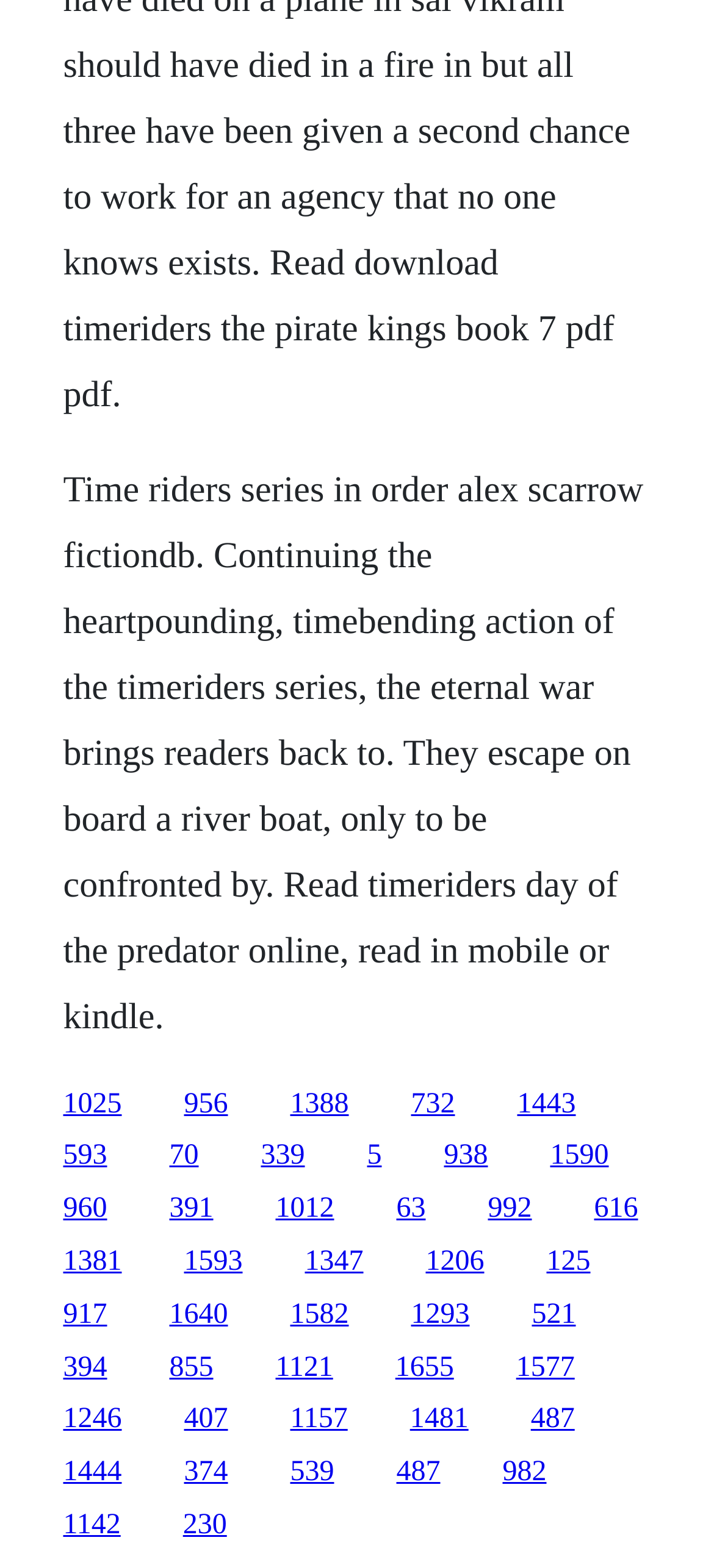Given the element description: "230", predict the bounding box coordinates of this UI element. The coordinates must be four float numbers between 0 and 1, given as [left, top, right, bottom].

[0.256, 0.963, 0.318, 0.982]